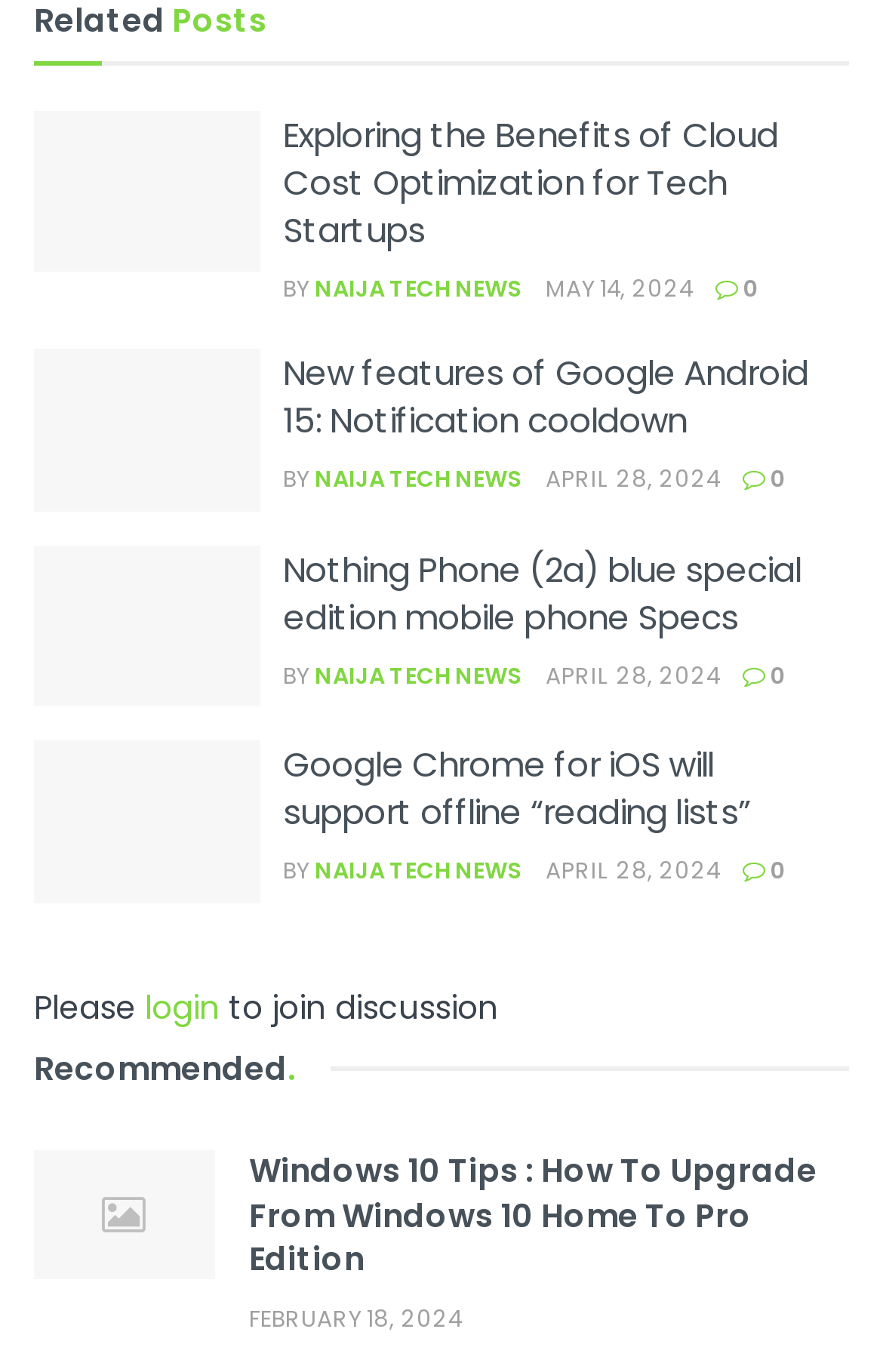Can you identify the bounding box coordinates of the clickable region needed to carry out this instruction: 'Login to join discussion'? The coordinates should be four float numbers within the range of 0 to 1, stated as [left, top, right, bottom].

[0.164, 0.717, 0.249, 0.75]